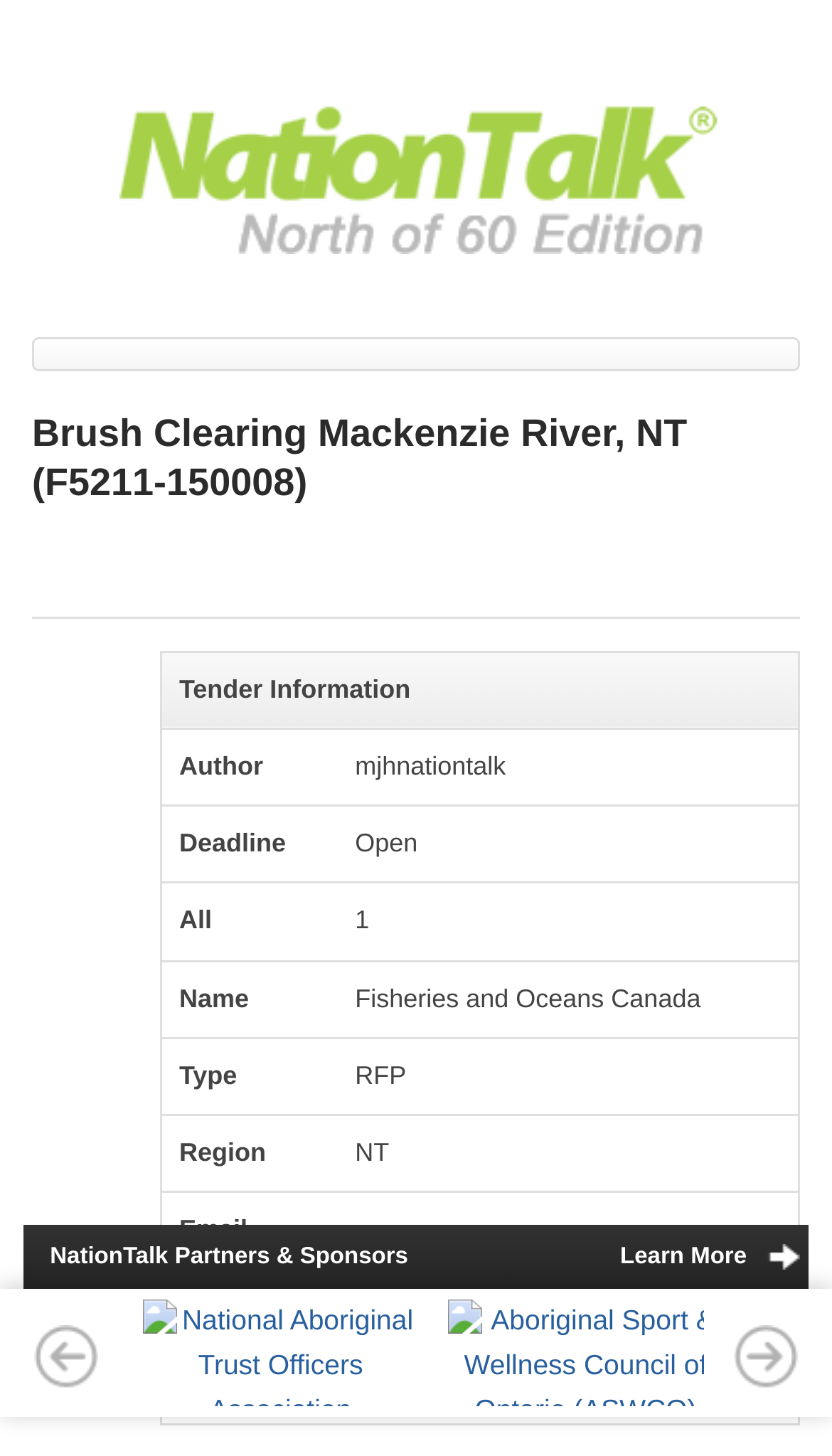Use a single word or phrase to answer the question: How many partners are listed on the webpage?

3